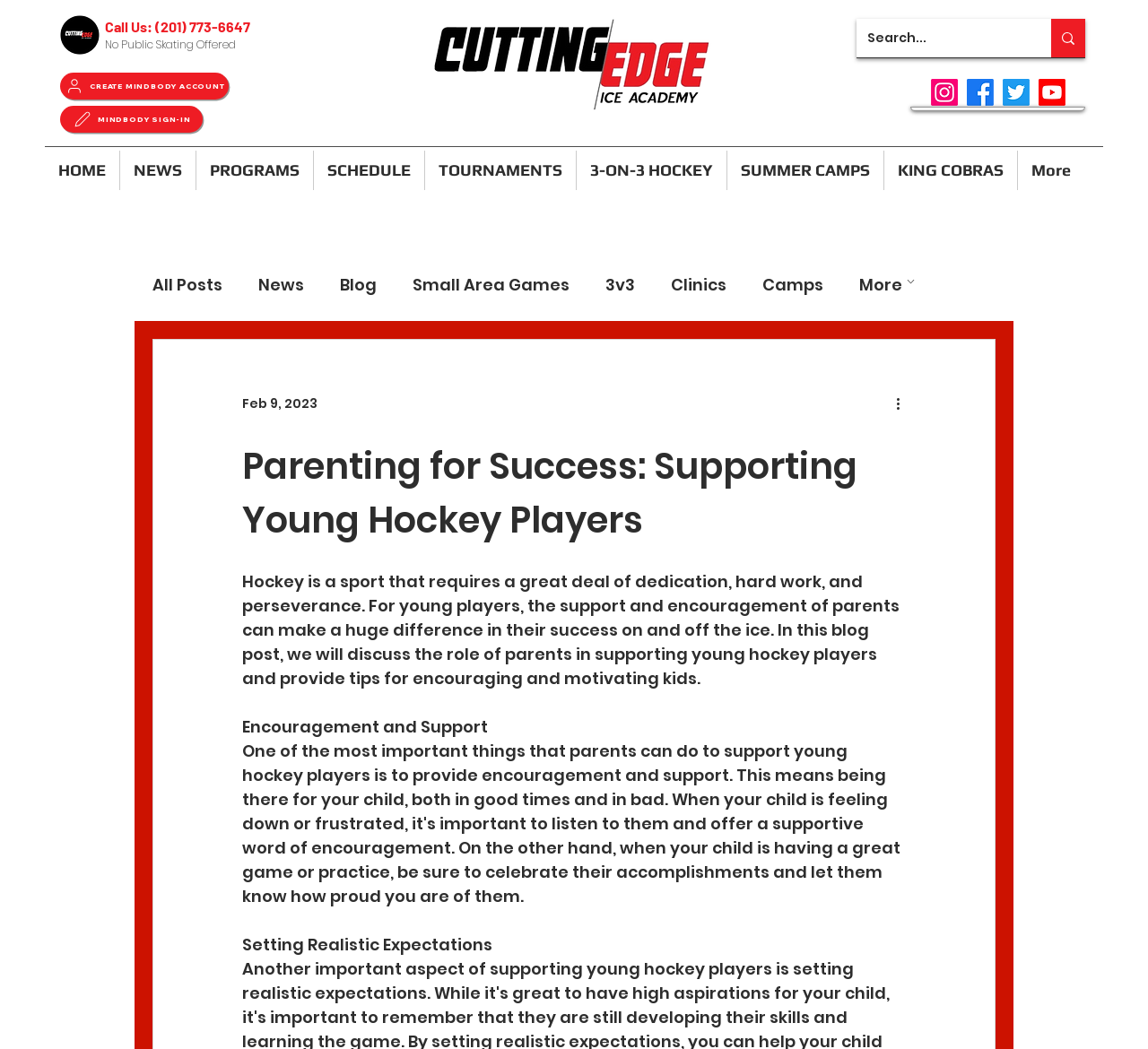What is the purpose of the search bar? From the image, respond with a single word or brief phrase.

To search the website